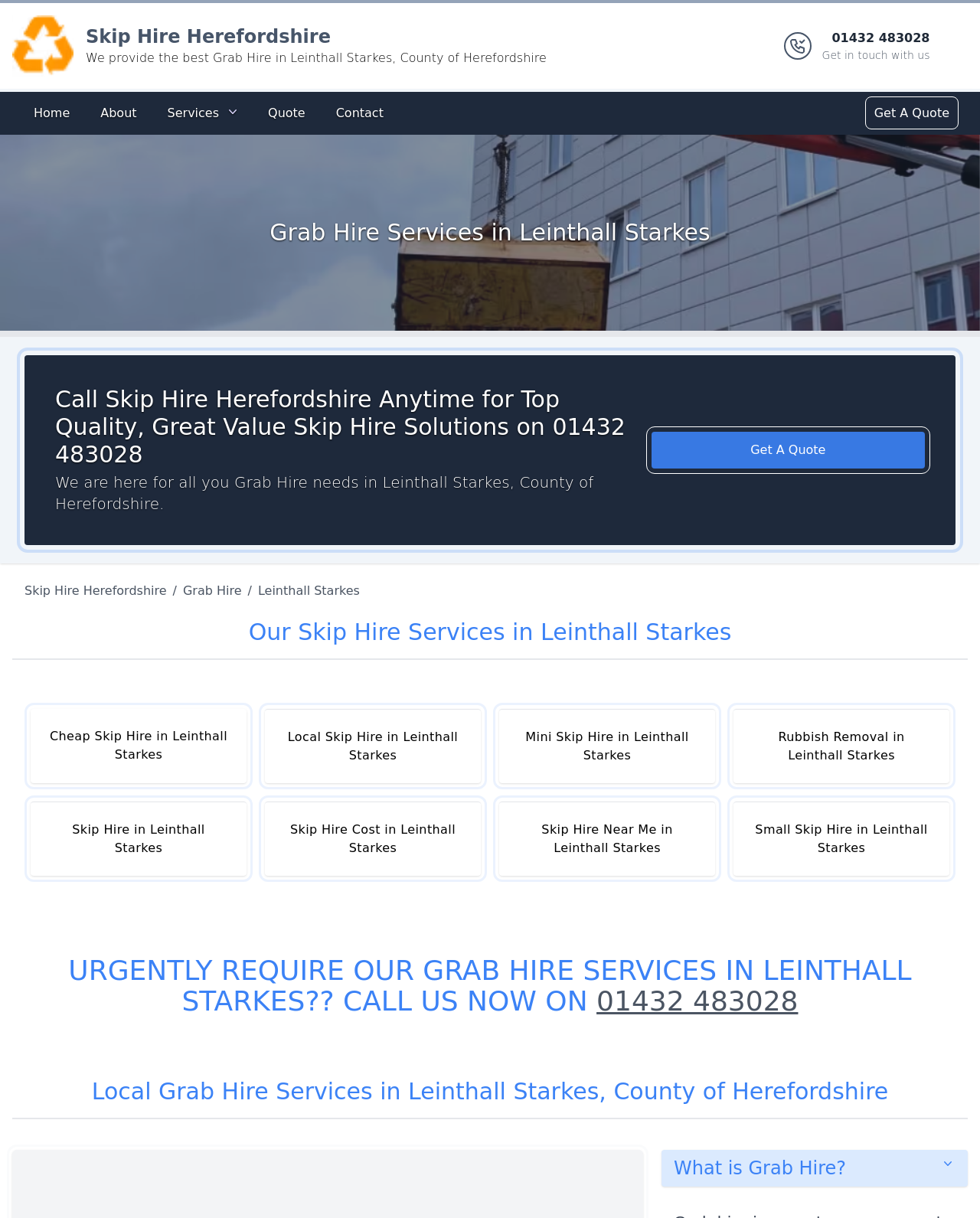Given the description "Services", provide the bounding box coordinates of the corresponding UI element.

[0.161, 0.08, 0.252, 0.106]